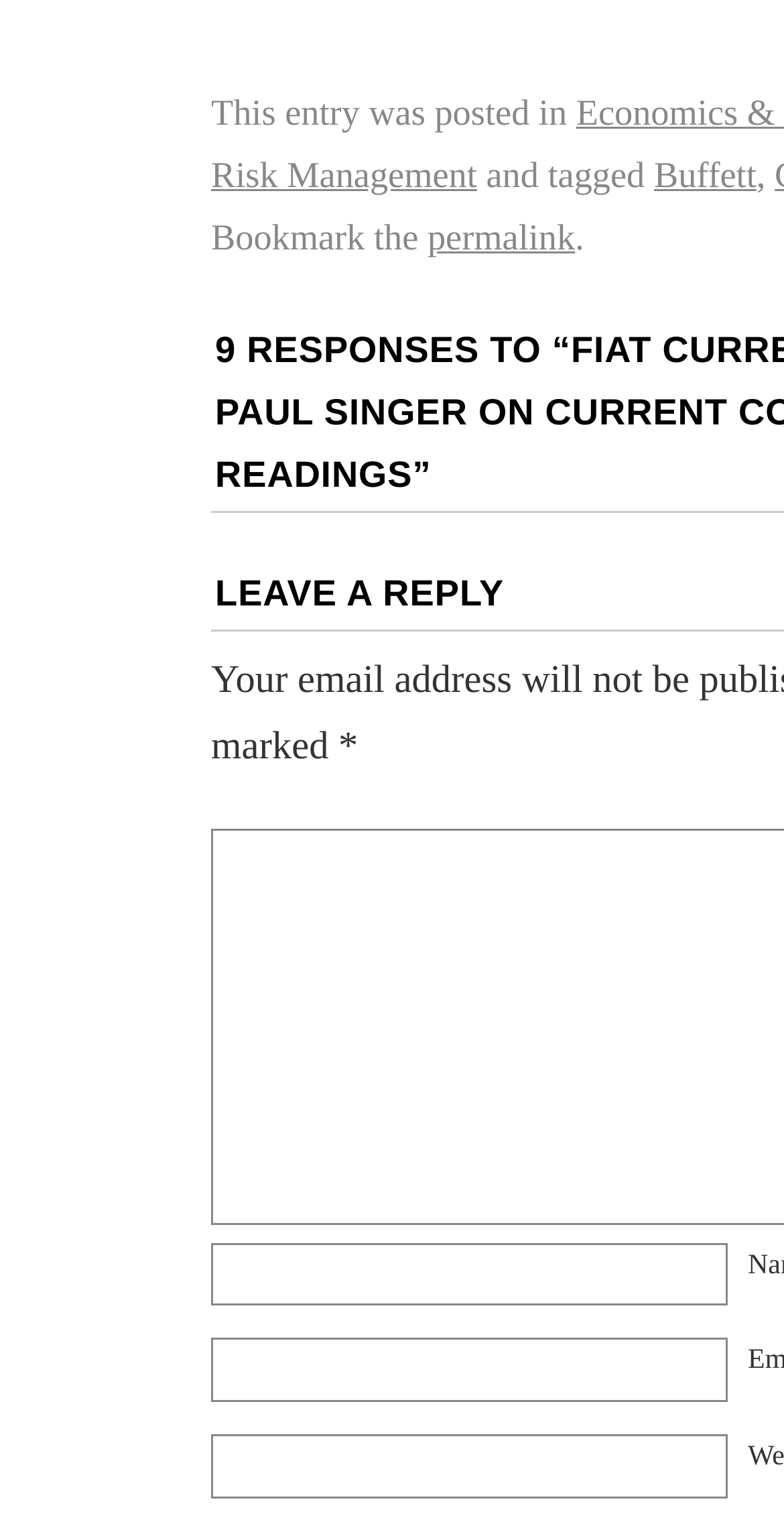What is the relationship between the textboxes 'Email *' and 'email-notes'?
Using the image as a reference, answer the question in detail.

The relationship between the textboxes 'Email *' and 'email-notes' can be determined by looking at the 'describedby' attribute of the 'Email *' textbox, indicating that 'email-notes' provides additional information or notes about the 'Email *' field.